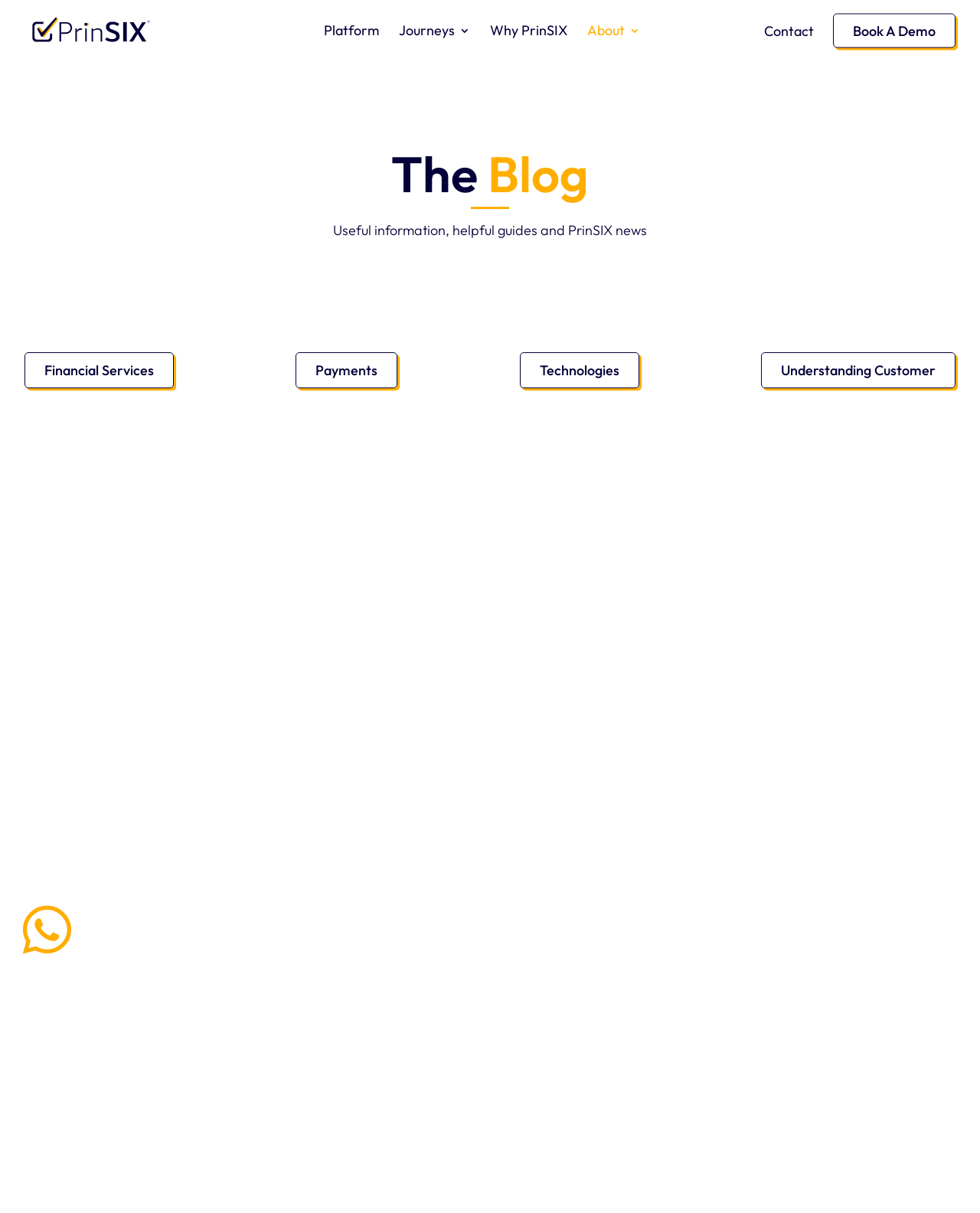Answer the question using only a single word or phrase: 
How many articles are displayed on the webpage?

2